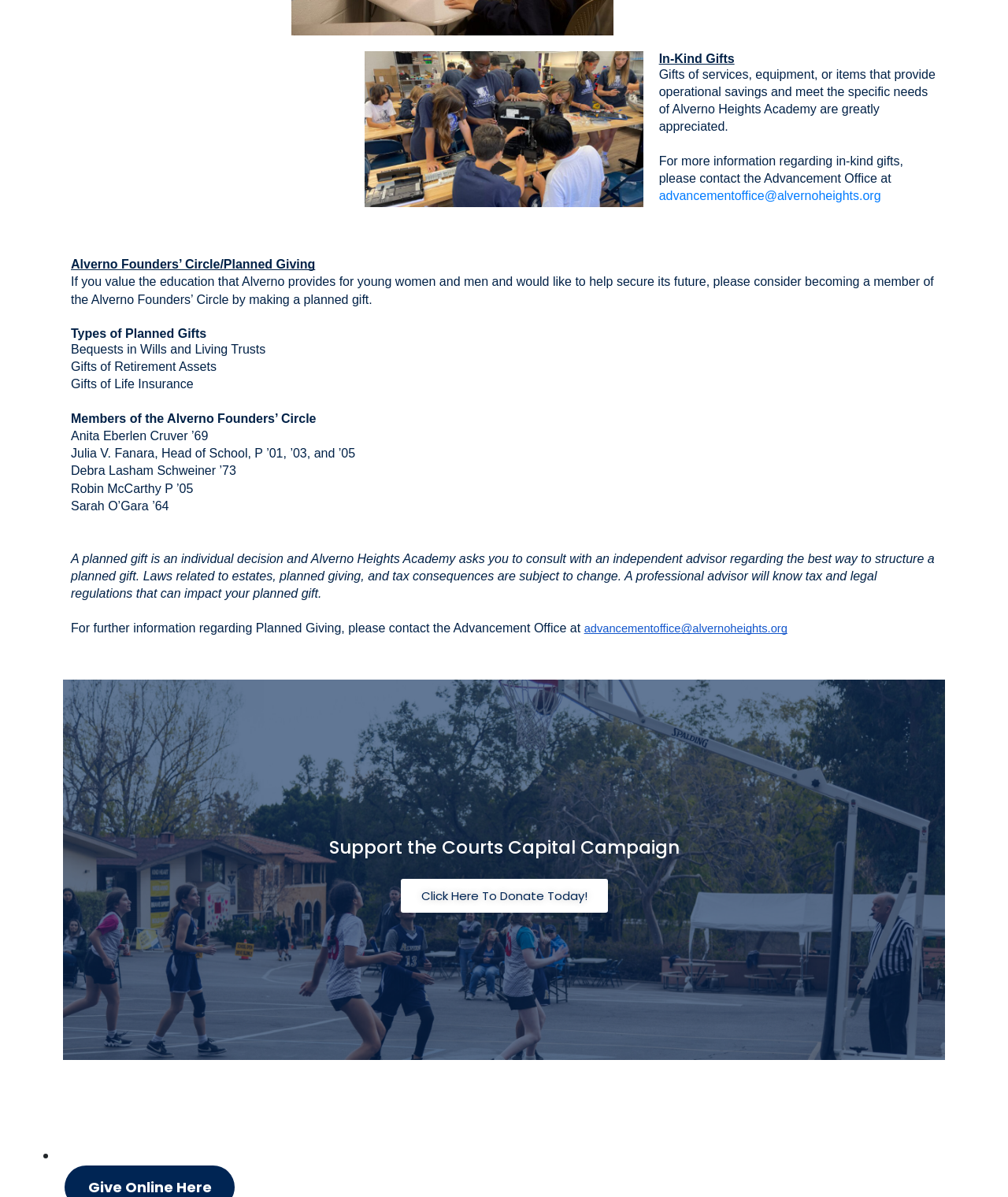What is the purpose of the 'Support the Courts Capital Campaign'?
Relying on the image, give a concise answer in one word or a brief phrase.

To donate to the campaign